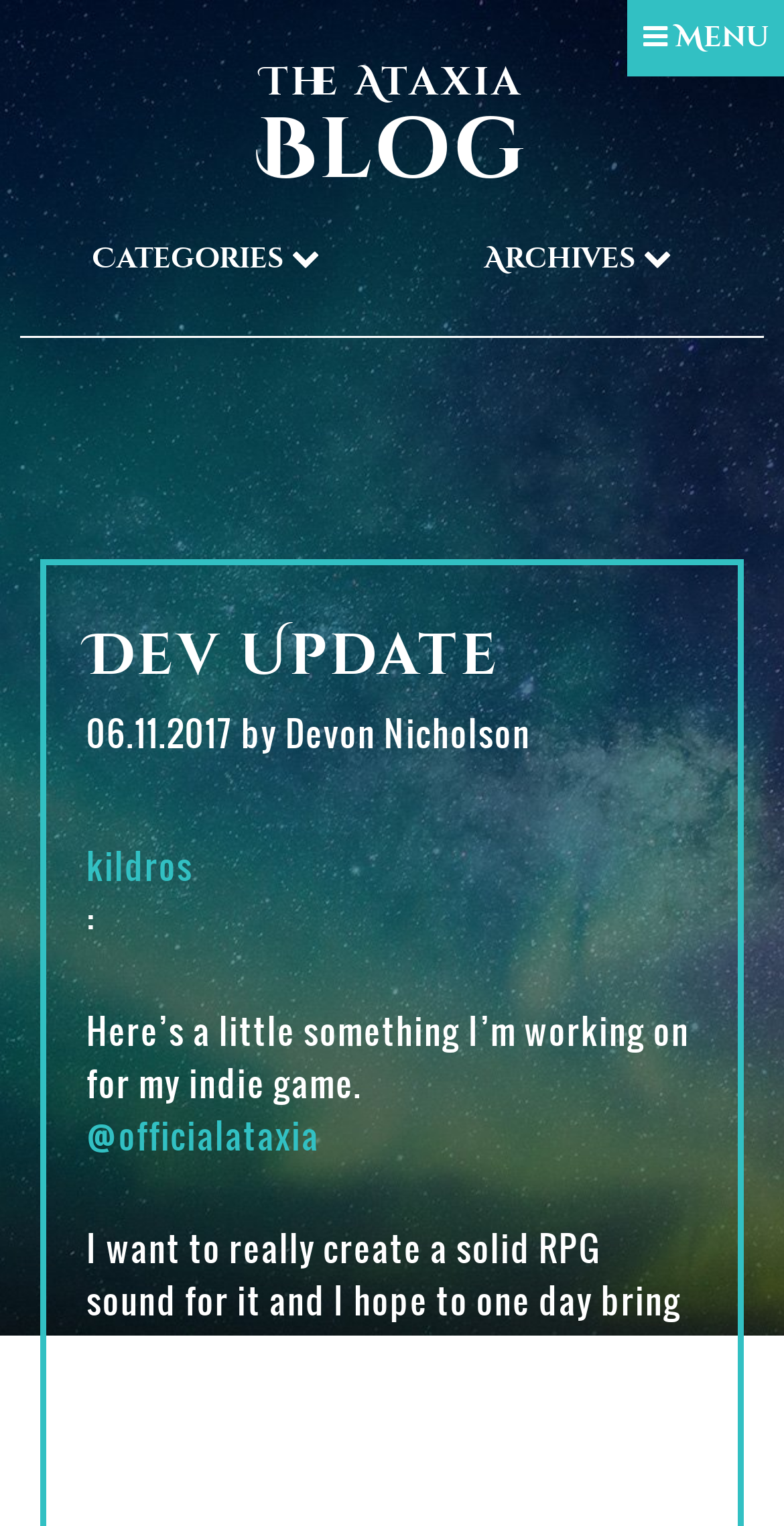Create an elaborate caption for the webpage.

The webpage is a blog post titled "Dev Update - Ataxia". At the top right corner, there is a menu link with an icon. Below it, there is a link to "The Ataxia Blog" at the top left corner. 

On the top middle section, there are two links, "Categories" and "Archives", with icons, positioned side by side. 

The main content of the blog post starts with a heading "Dev Update" at the top center. Below the heading, there is a date and author information "06.11.2017 by Devon Nicholson". 

The blog post content starts with a link to the author's name "kildros", followed by a colon. The text "Here’s a little something I’m working on for my indie game." is written by the author. The author then mentions "@officialataxia", which is a link.